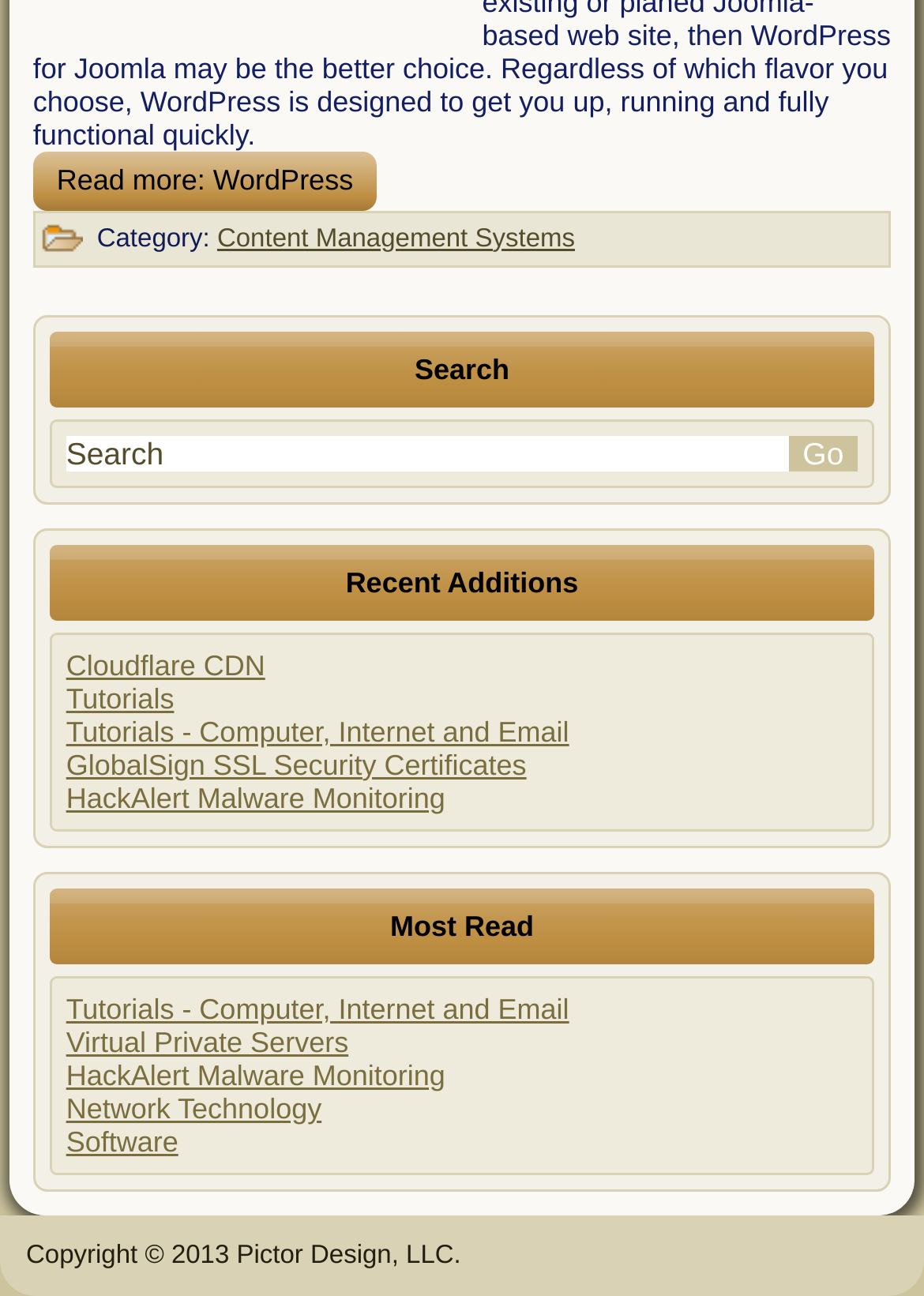Please identify the bounding box coordinates of the clickable element to fulfill the following instruction: "Read more about WordPress". The coordinates should be four float numbers between 0 and 1, i.e., [left, top, right, bottom].

[0.036, 0.117, 0.408, 0.163]